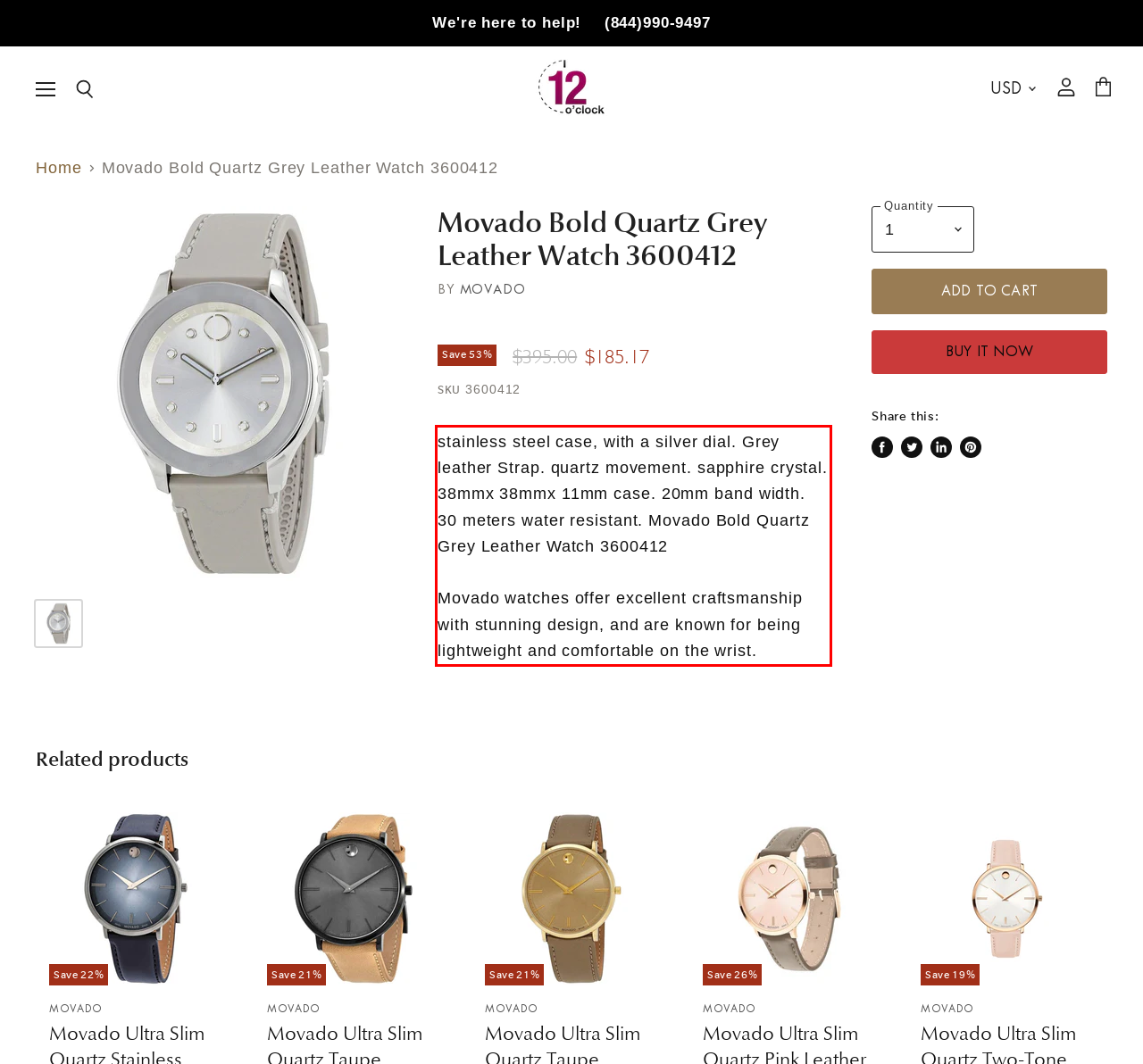Using the provided webpage screenshot, identify and read the text within the red rectangle bounding box.

stainless steel case, with a silver dial. Grey leather Strap. quartz movement. sapphire crystal. 38mmx 38mmx 11mm case. 20mm band width. 30 meters water resistant. Movado Bold Quartz Grey Leather Watch 3600412 Movado watches offer excellent craftsmanship with stunning design, and are known for being lightweight and comfortable on the wrist.